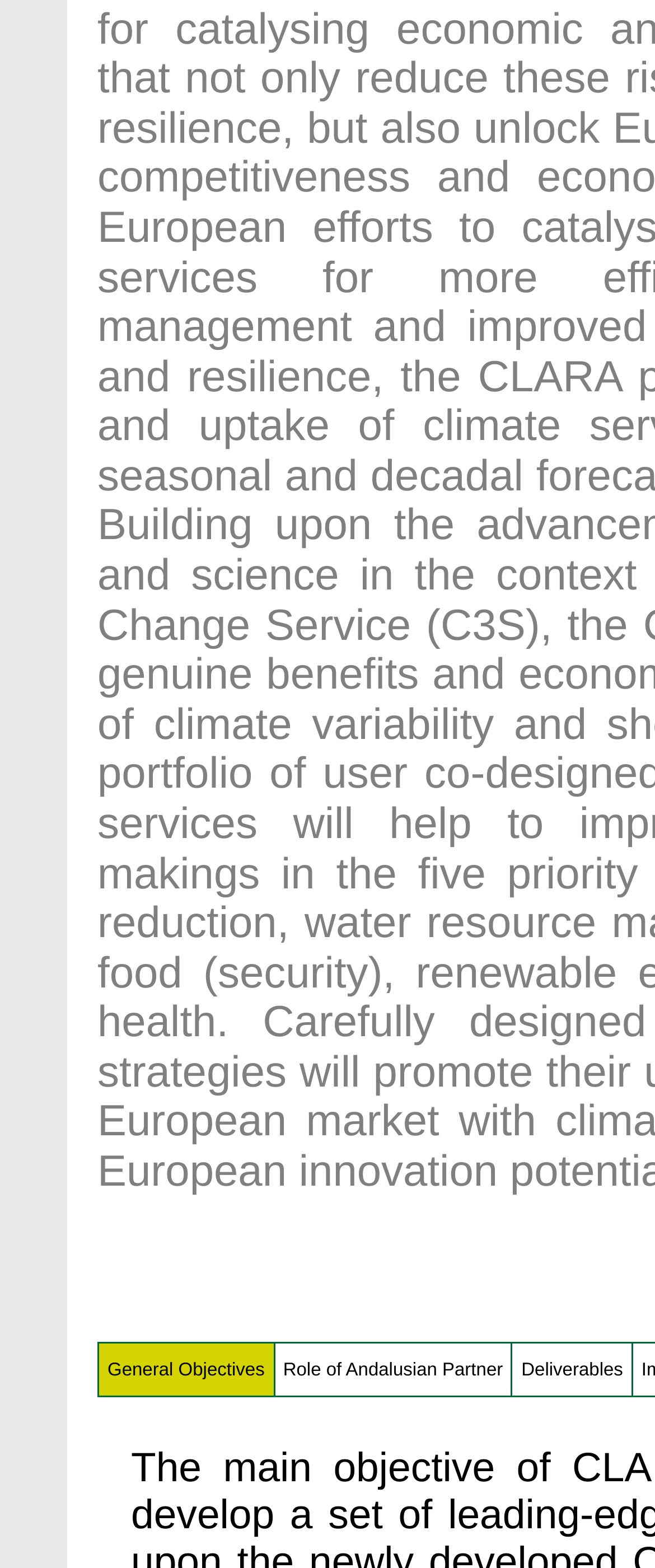Identify the bounding box of the UI element that matches this description: "Deliverables".

[0.783, 0.858, 0.964, 0.891]